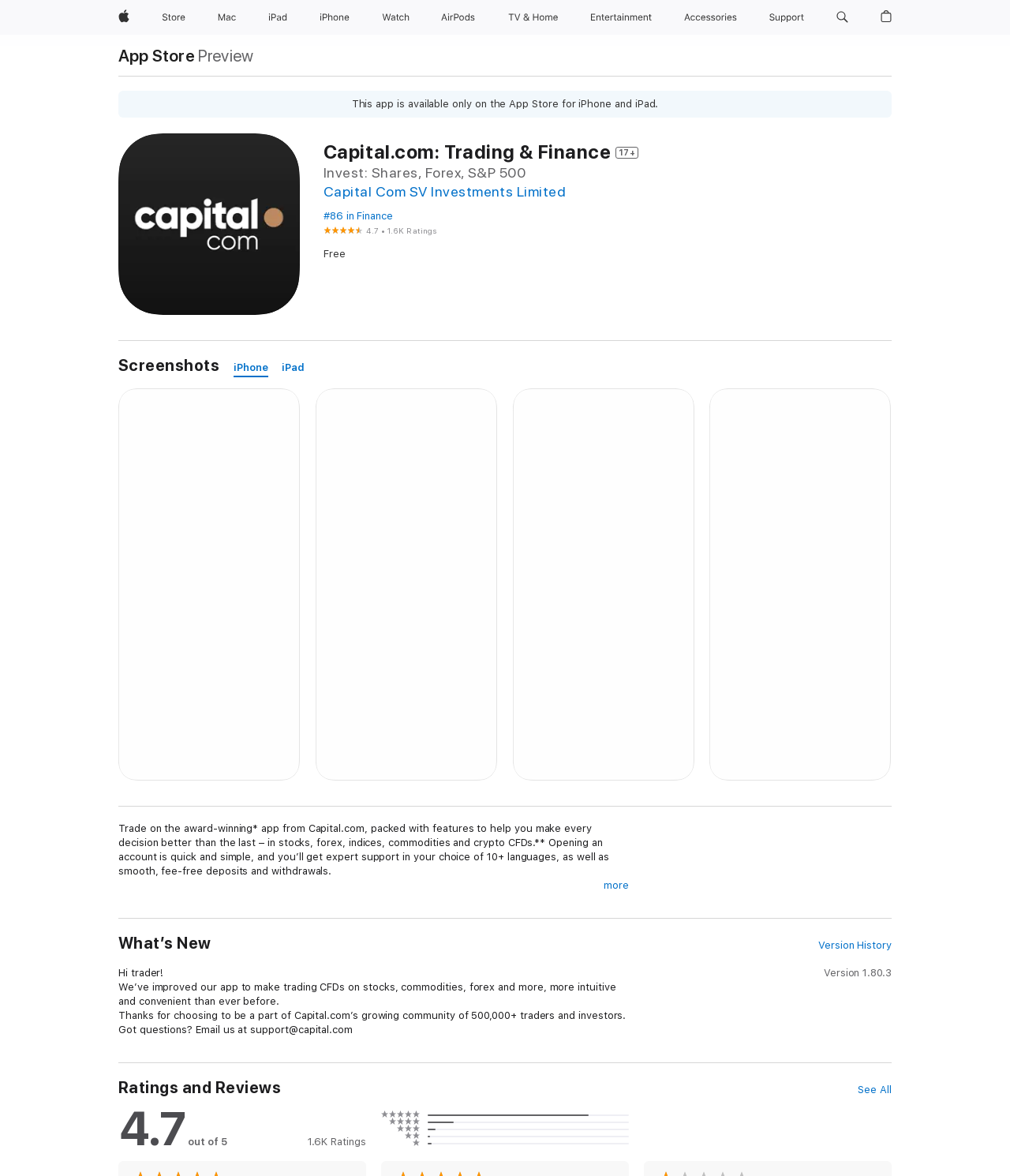Locate the bounding box coordinates of the clickable element to fulfill the following instruction: "Click Apple". Provide the coordinates as four float numbers between 0 and 1 in the format [left, top, right, bottom].

[0.111, 0.0, 0.134, 0.03]